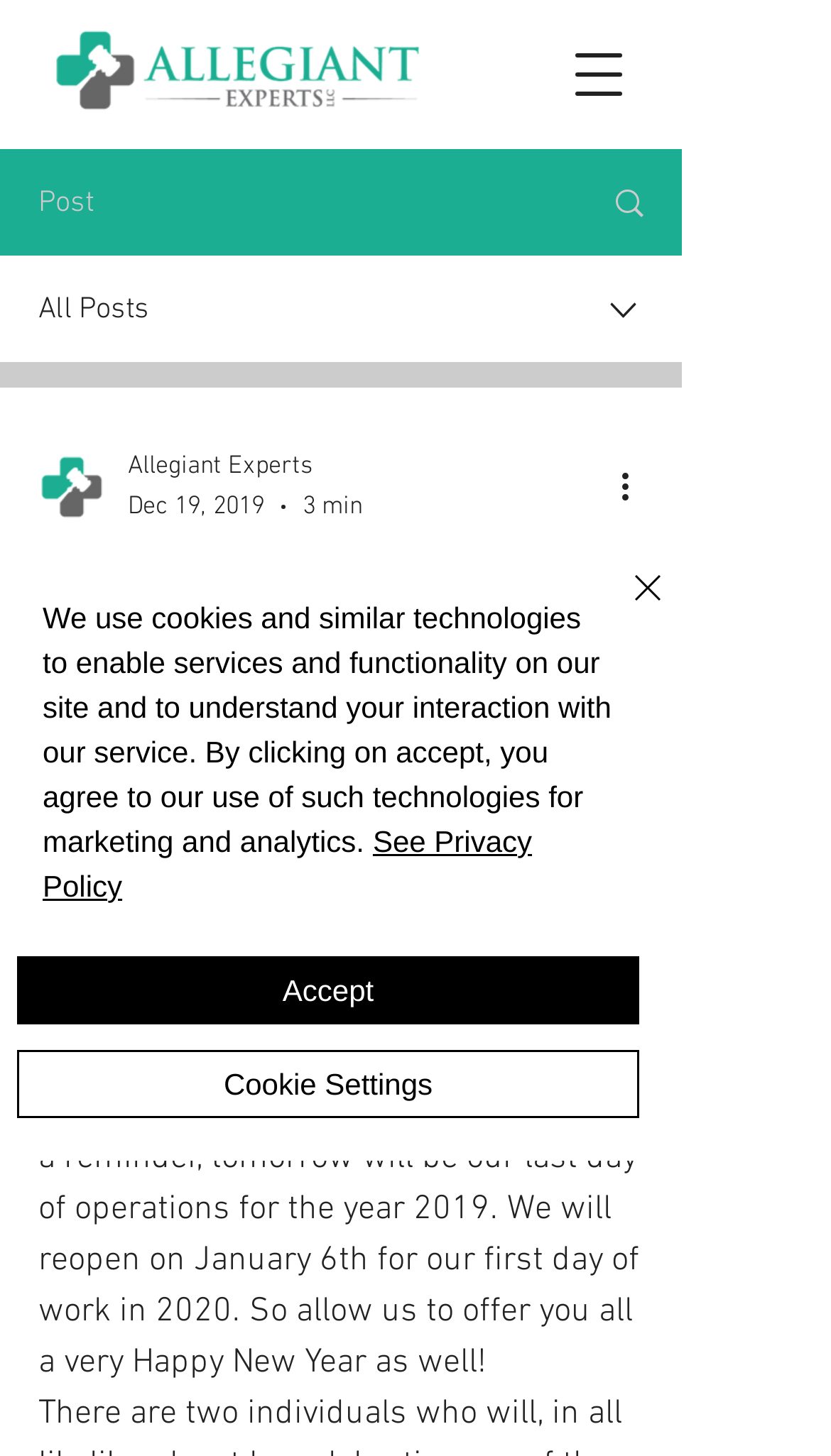Please specify the bounding box coordinates in the format (top-left x, top-left y, bottom-right x, bottom-right y), with all values as floating point numbers between 0 and 1. Identify the bounding box of the UI element described by: Accept

[0.021, 0.657, 0.769, 0.704]